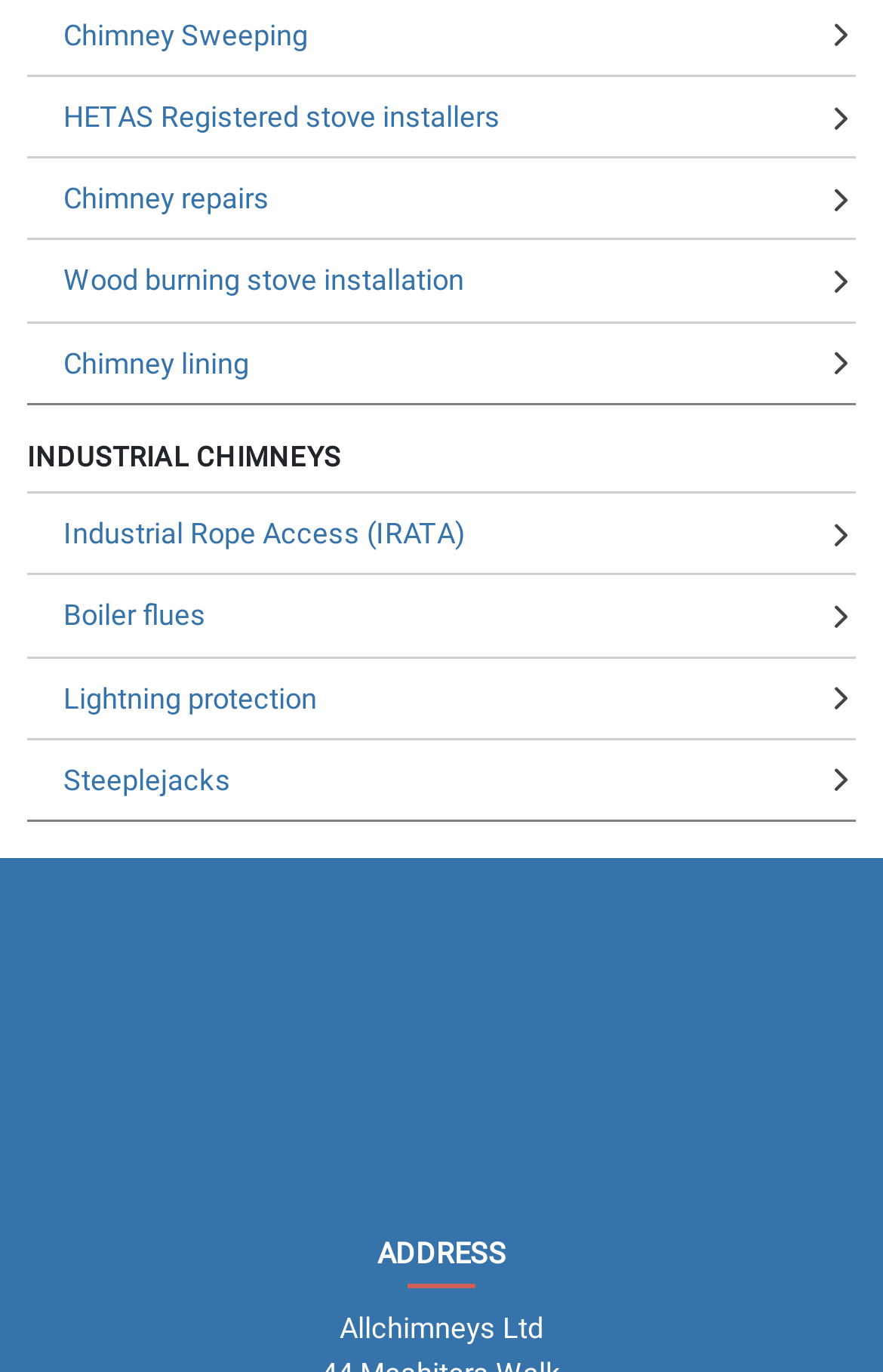Identify the bounding box for the element characterized by the following description: "Wood burning stove installation".

[0.031, 0.176, 0.969, 0.234]